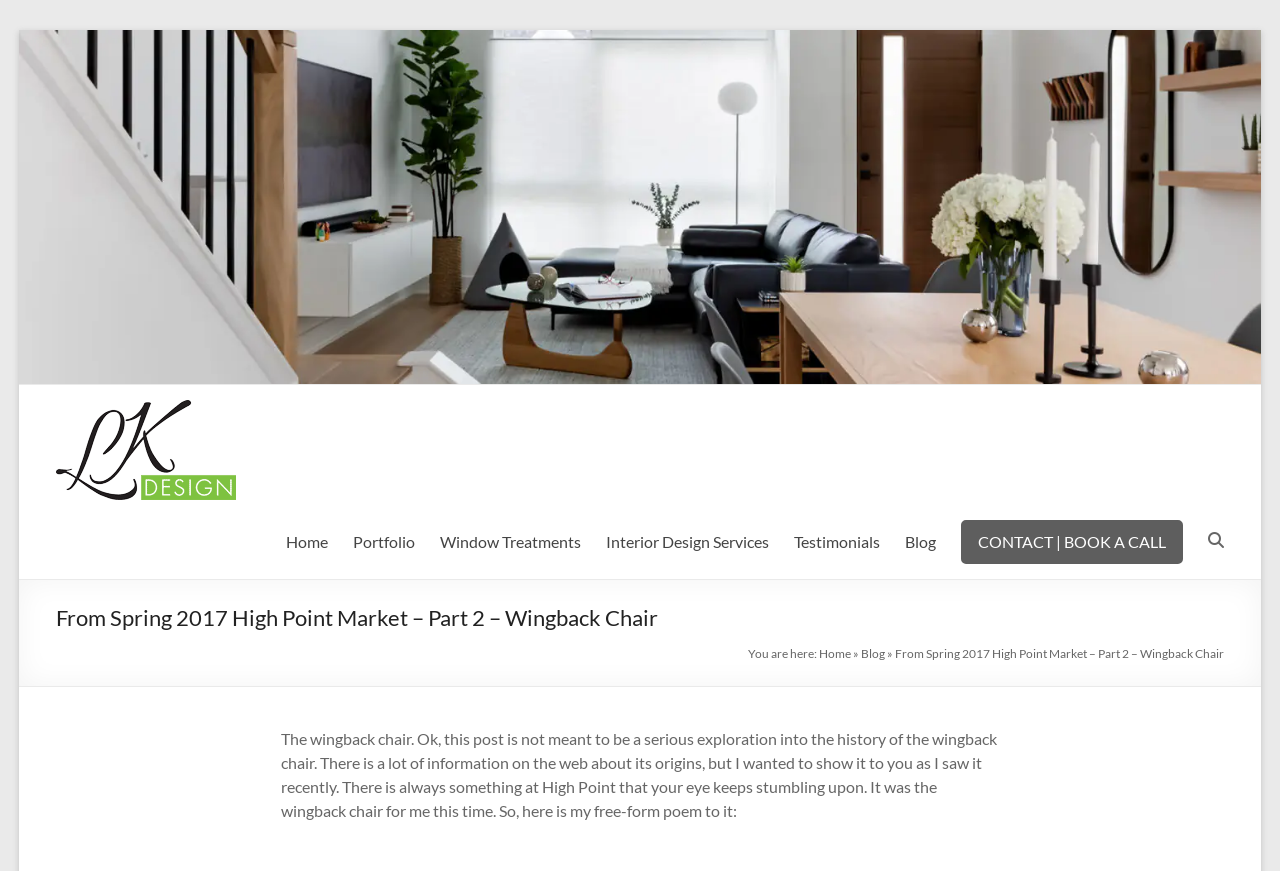Produce an elaborate caption capturing the essence of the webpage.

This webpage is about interior design and decorating, specifically featuring a blog post about a wingback chair. At the top left, there is a link to skip to the content. Next to it, there is a logo of LK Design, an interior designer, which is also a link to the homepage. Below the logo, there is a horizontal navigation menu with links to different sections of the website, including Home, Portfolio, Window Treatments, Interior Design Services, Testimonials, Blog, and Contact.

The main content of the page is a blog post titled "From Spring 2017 High Point Market – Part 2 – Wingback Chair". The title is displayed prominently in the middle of the page. Below the title, there is a breadcrumb navigation showing the path from the homepage to the current blog post. The blog post itself is a short, informal article about the author's encounter with a wingback chair at High Point Market. The text is accompanied by no images, but there are two logo images of LK Design at the top of the page.

The overall layout of the page is clean and easy to navigate, with clear headings and concise text. The use of whitespace and simple typography makes the content easy to read.